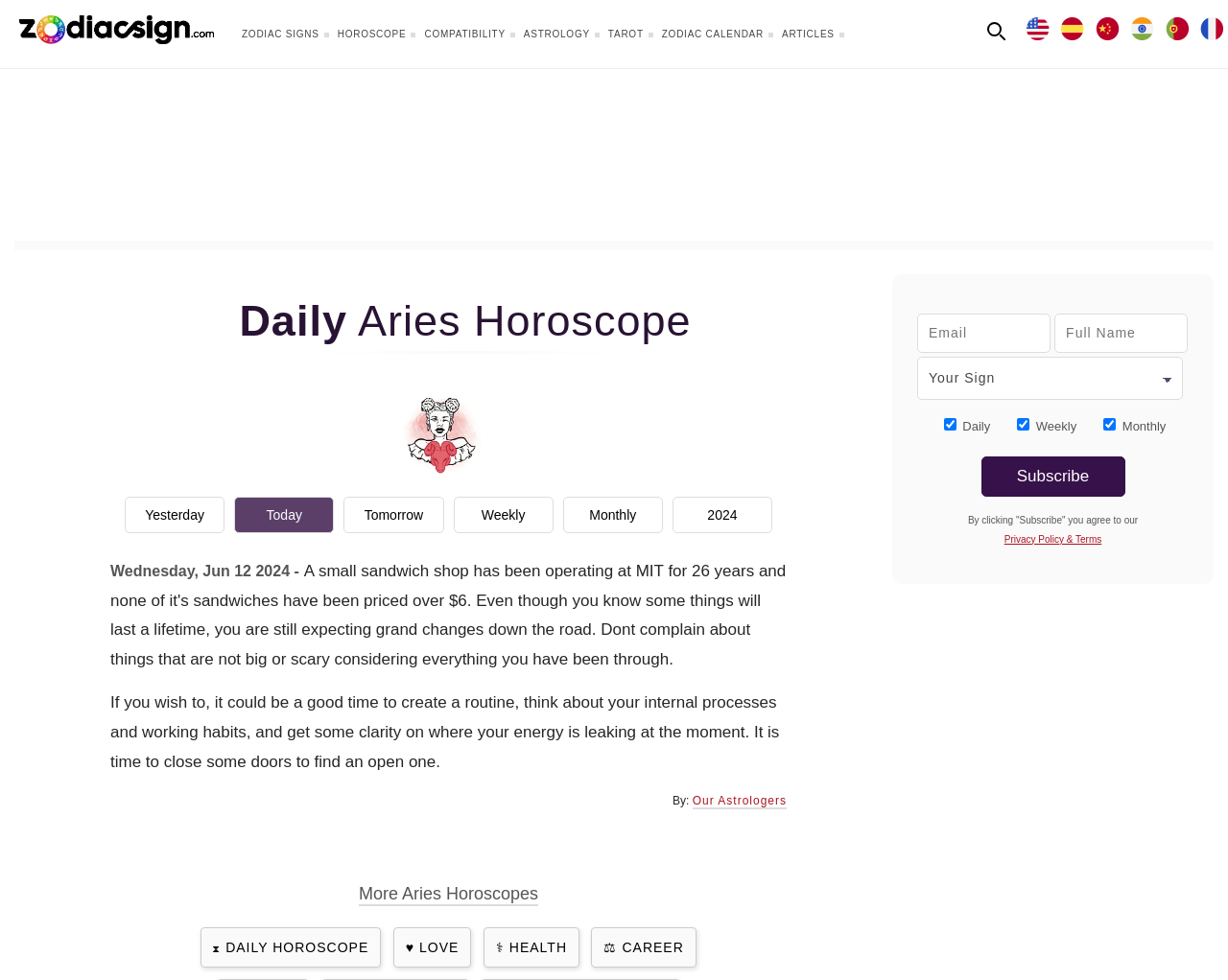Specify the bounding box coordinates (top-left x, top-left y, bottom-right x, bottom-right y) of the UI element in the screenshot that matches this description: Horoscope

[0.273, 0.015, 0.344, 0.069]